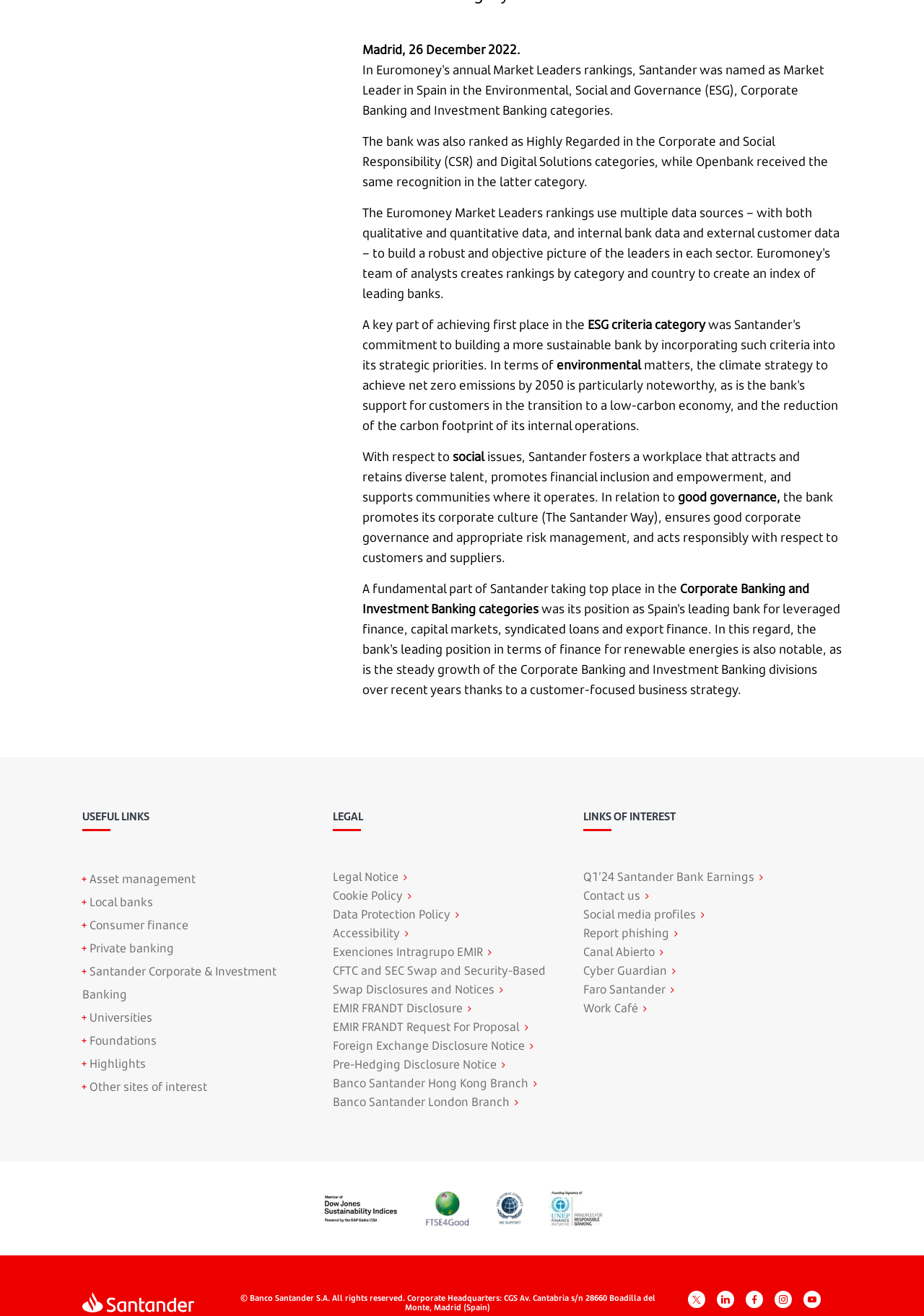Please find the bounding box coordinates for the clickable element needed to perform this instruction: "Go to the 'Universities' page".

[0.097, 0.767, 0.165, 0.779]